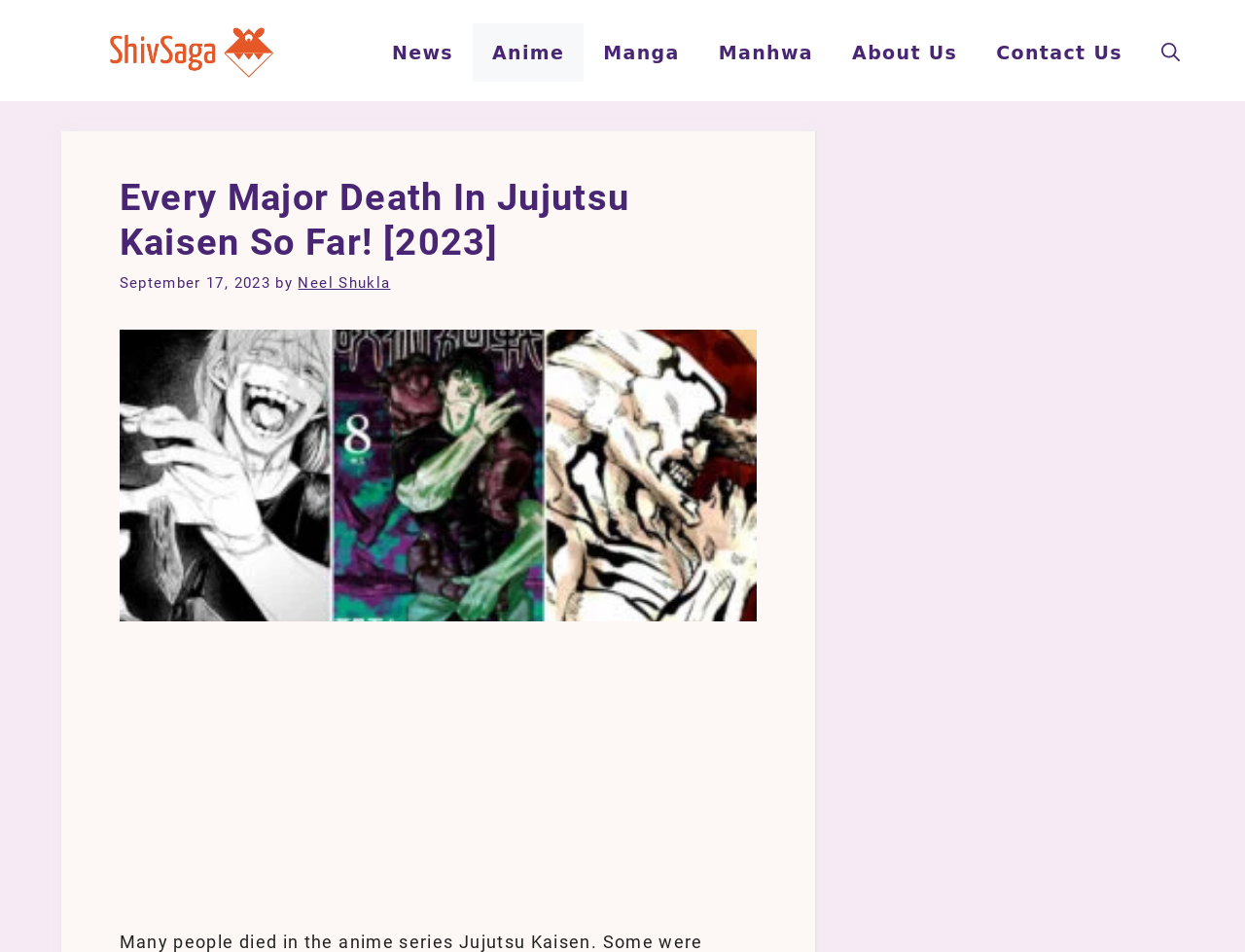Generate an in-depth caption that captures all aspects of the webpage.

The webpage is an article about the deaths in the anime series Jujutsu Kaisen. At the top, there is a banner with the site's name "ShivSaga" accompanied by a logo image. Below the banner, there is a primary navigation menu with links to "News", "Anime", "Manga", "Manhwa", "About Us", and "Contact Us", as well as a link to open a search bar.

The main content of the page is headed by a title "Every Major Death In Jujutsu Kaisen So Far! [2023]" which is followed by the date "September 17, 2023" and the author's name "Neel Shukla". Below the title, there is an image related to Jujutsu Kaisen. The article's content is not explicitly described in the accessibility tree, but it is likely to be a list or description of the characters that died in the anime series.

At the bottom of the page, there is an advertisement iframe.